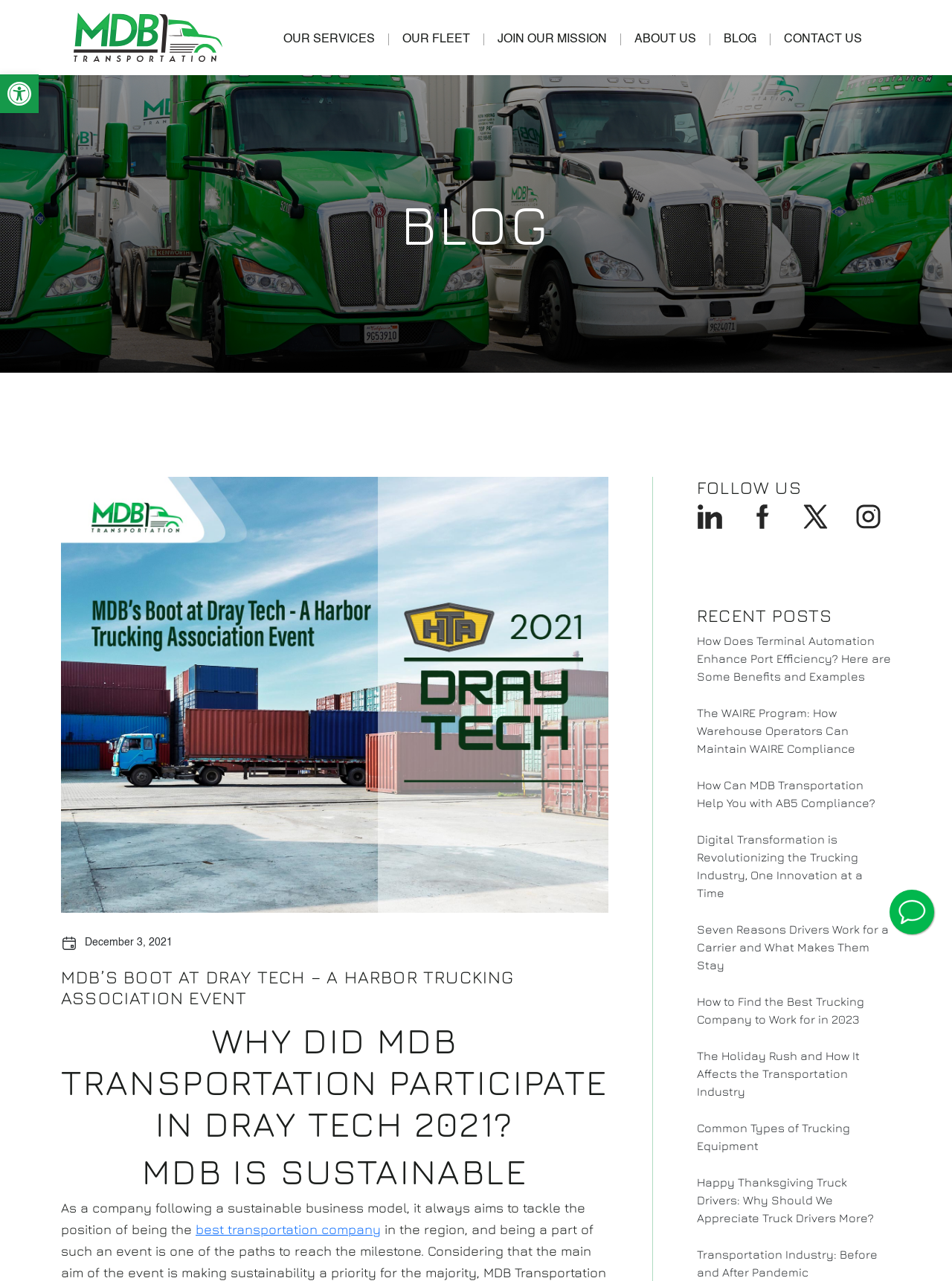What is the title of the last blog post?
Using the image, answer in one word or phrase.

Transportation Industry: Before and After Pandemic